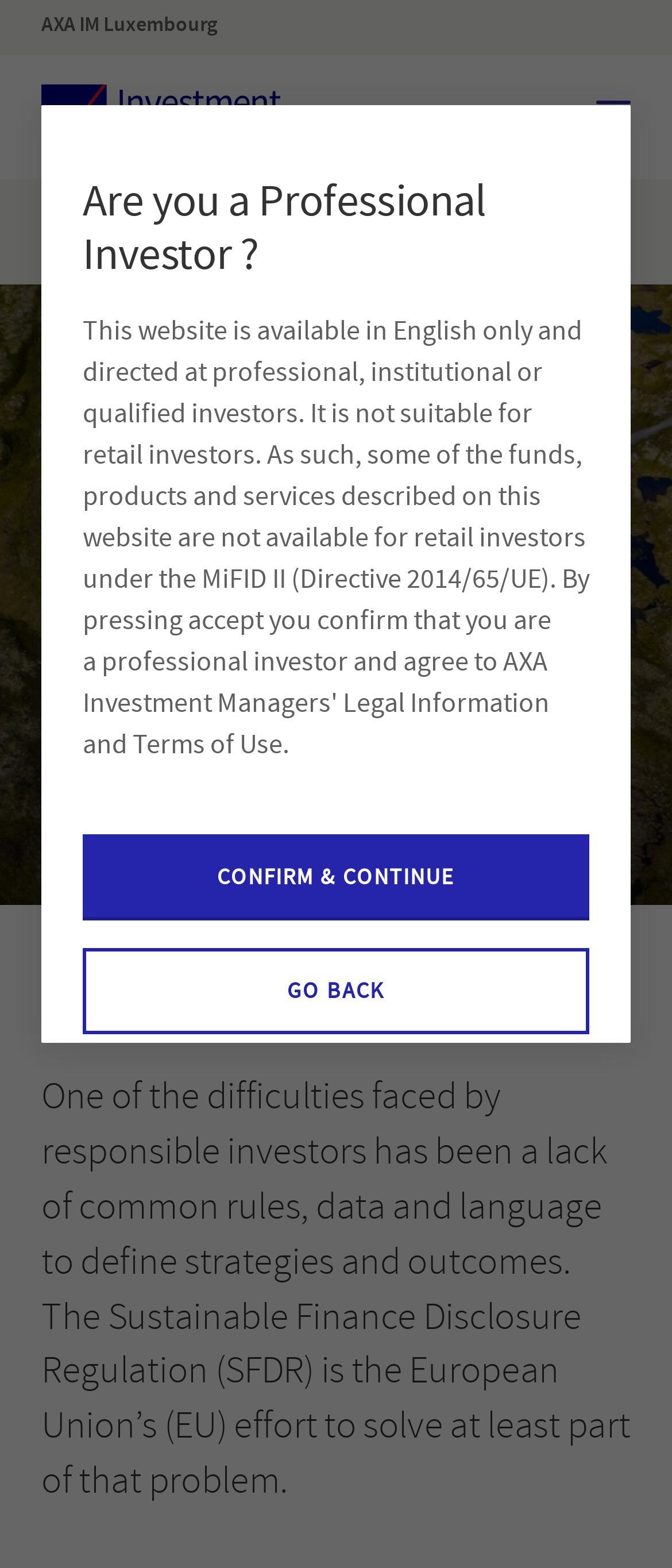What is the main theme of the webpage?
Please elaborate on the answer to the question with detailed information.

The main theme of the webpage is Responsible Investing, as indicated by the link 'Responsible Investing' in the menu and the heading 'RESPONSIBLE INVESTING' on the webpage.